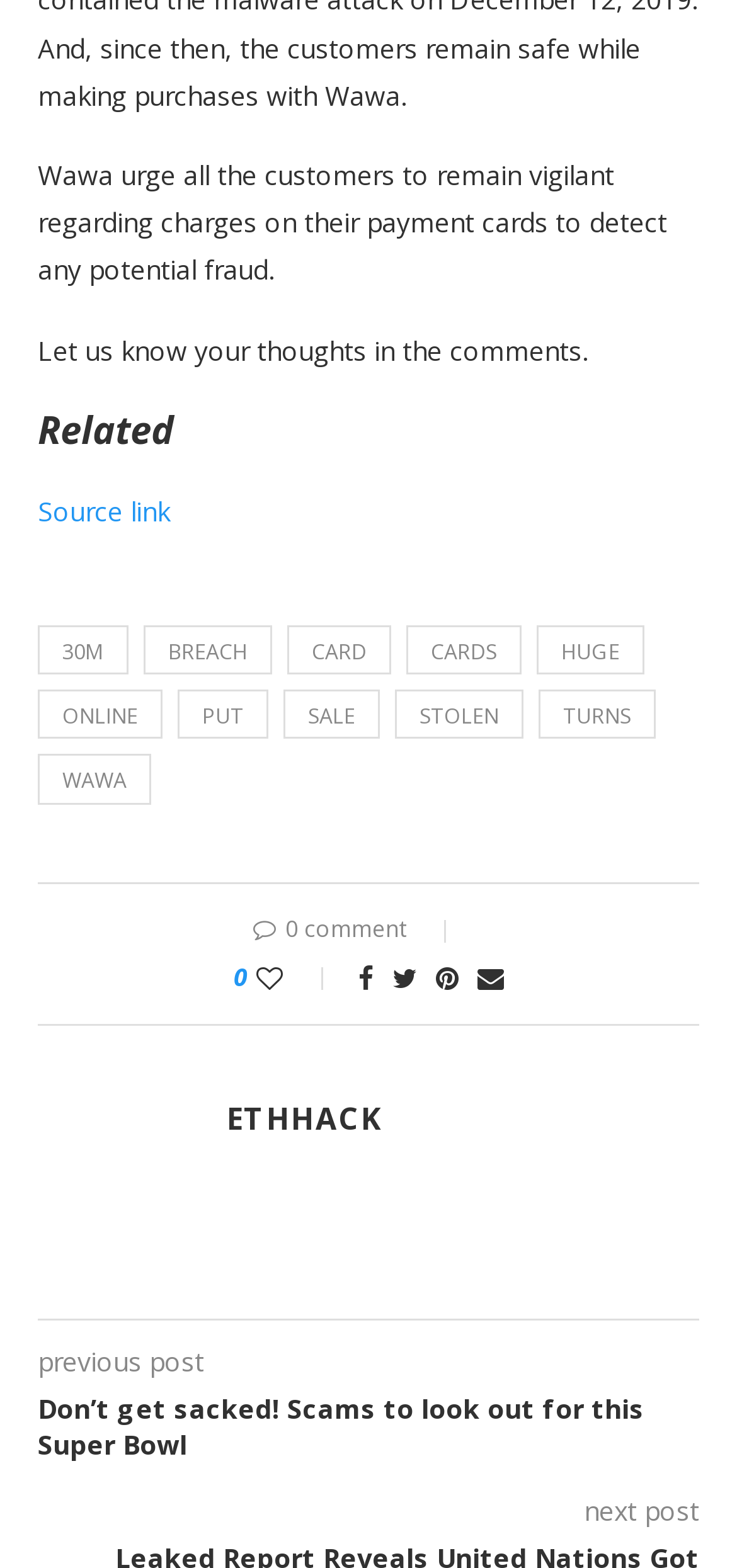Highlight the bounding box coordinates of the element you need to click to perform the following instruction: "Click on the 'previous post' link."

[0.051, 0.856, 0.277, 0.879]